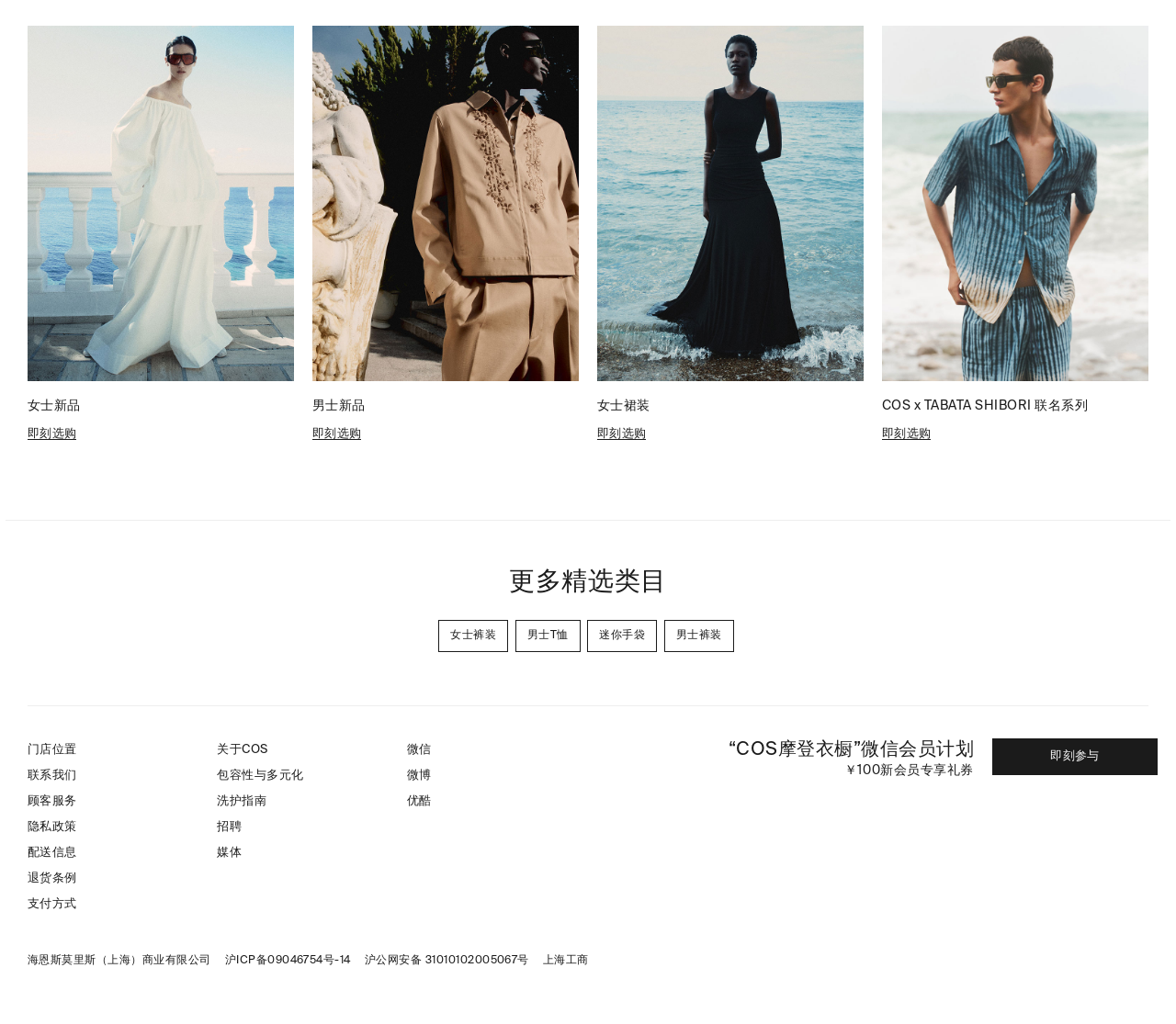Identify the bounding box coordinates of the clickable region required to complete the instruction: "Browse women's new products". The coordinates should be given as four float numbers within the range of 0 and 1, i.e., [left, top, right, bottom].

[0.023, 0.39, 0.069, 0.403]